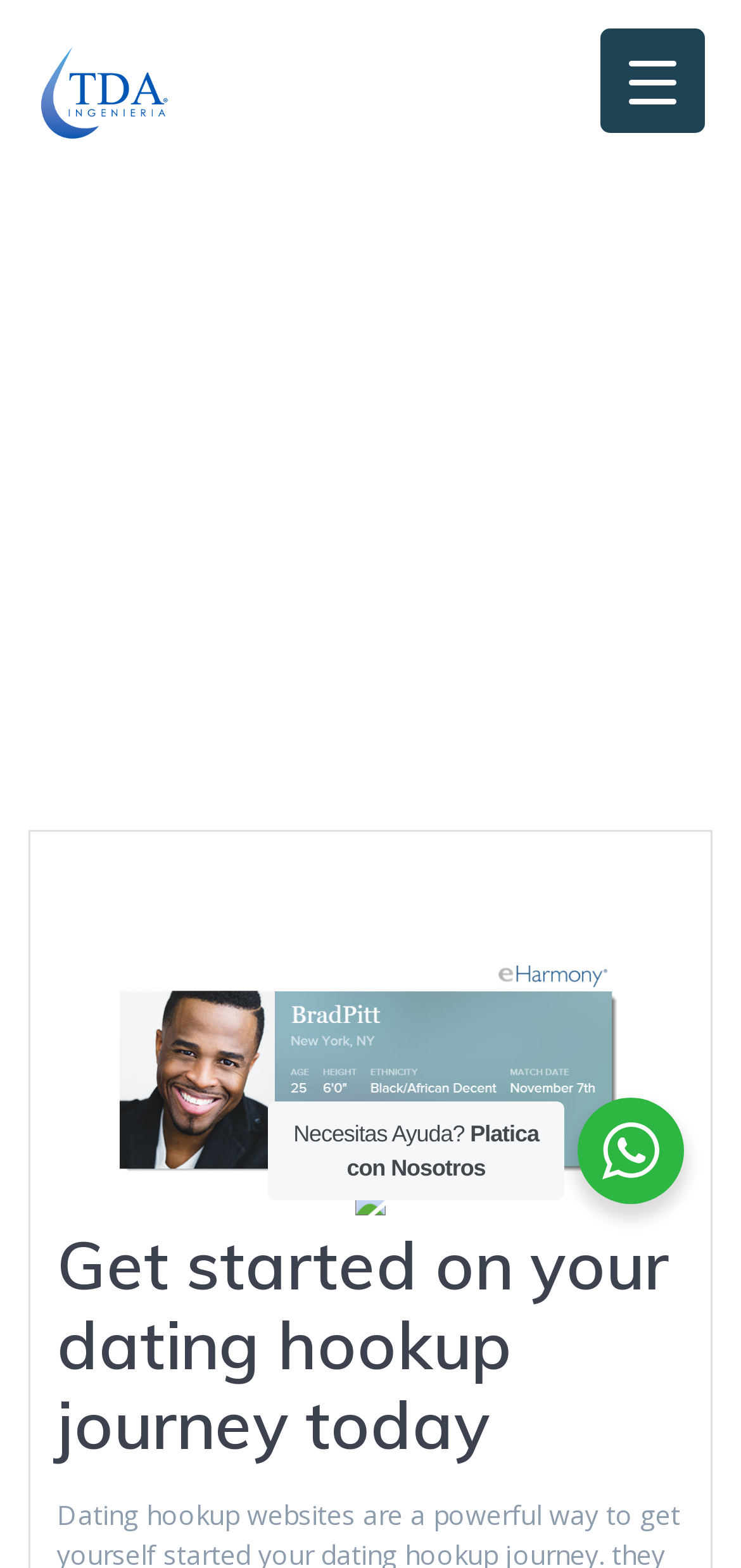What is the text of the static text element near the bottom of the webpage? Look at the image and give a one-word or short phrase answer.

Necesitas Ayuda?